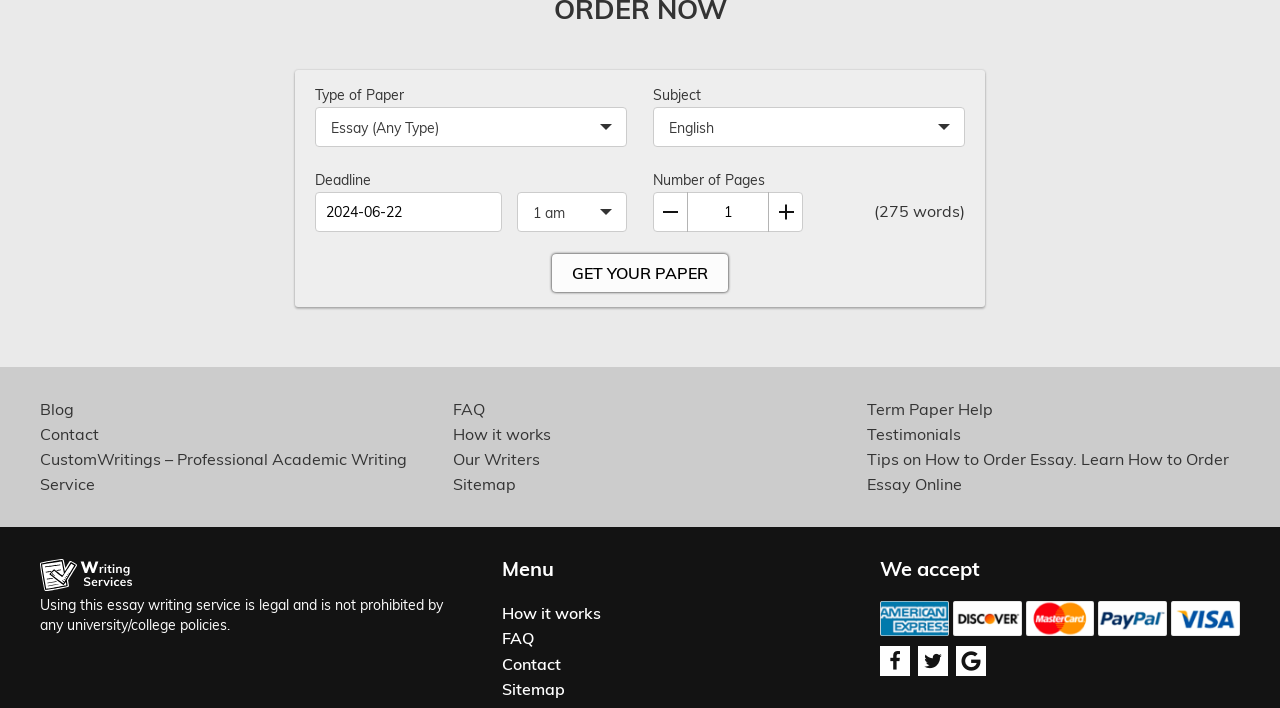What is the name of the academic writing service?
Answer with a single word or phrase by referring to the visual content.

CustomWritings